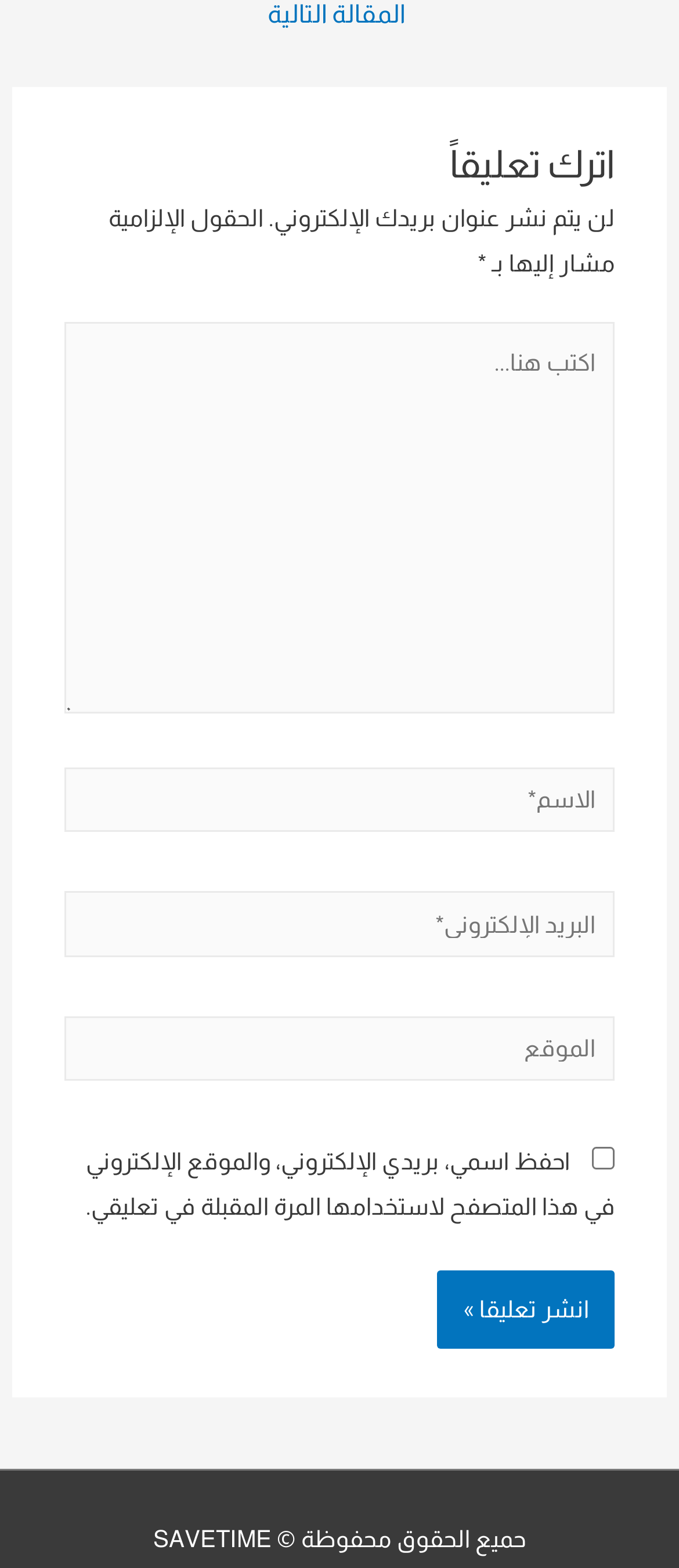What is required to submit a comment?
Give a detailed and exhaustive answer to the question.

The webpage has two required text fields, one for the user's name and one for their email address, indicated by the asterisk symbol. This suggests that providing a name and email address is necessary to submit a comment.